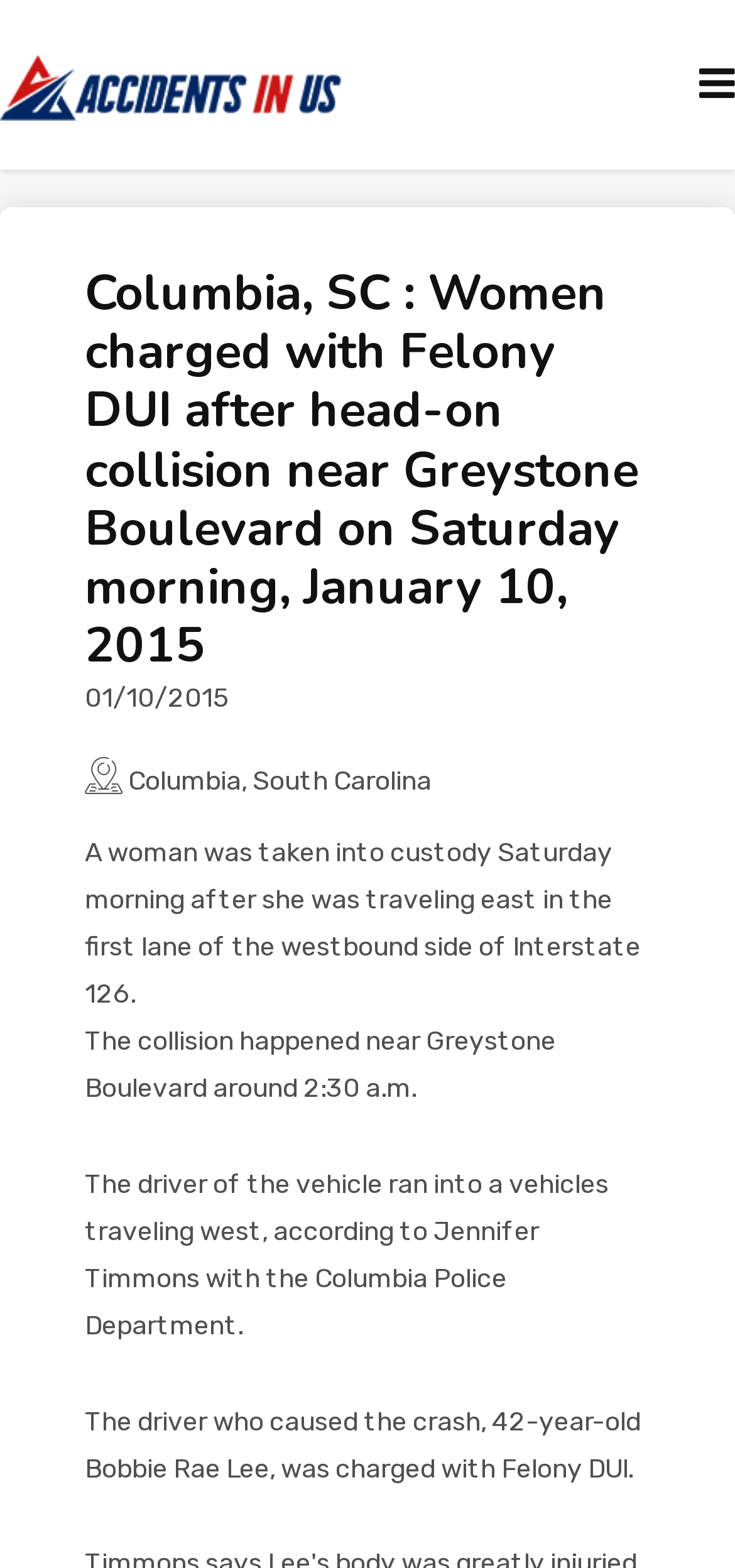Describe all significant elements and features of the webpage.

The webpage appears to be a news article or report about a car accident that occurred in Columbia, South Carolina. At the top of the page, there is a header section with several links, including "HOME", "ACCIDENTS", "VICTIMS", "HIGHWAYS", "VIDEOS", "TRAFFIC REPORTS", "ANALYTICS", and "ATTORNEYS", which are evenly spaced and span the entire width of the page.

Below the header section, there is a large heading that summarizes the article, "Columbia, SC : Women charged with Felony DUI after head-on collision near Greystone Boulevard on Saturday morning, January 10, 2015". This heading is centered and takes up about a third of the page's width.

To the right of the heading, there is a date "01/10/2015" and a location "Columbia, South Carolina", which are positioned on top of each other. Below the heading, there are four paragraphs of text that describe the accident, including the details of the collision, the time and location, and the charges filed against the driver.

The text is arranged in a single column and takes up most of the page's width. The paragraphs are separated by a small gap, and the text is written in a clear and concise manner. There are no images on the page.